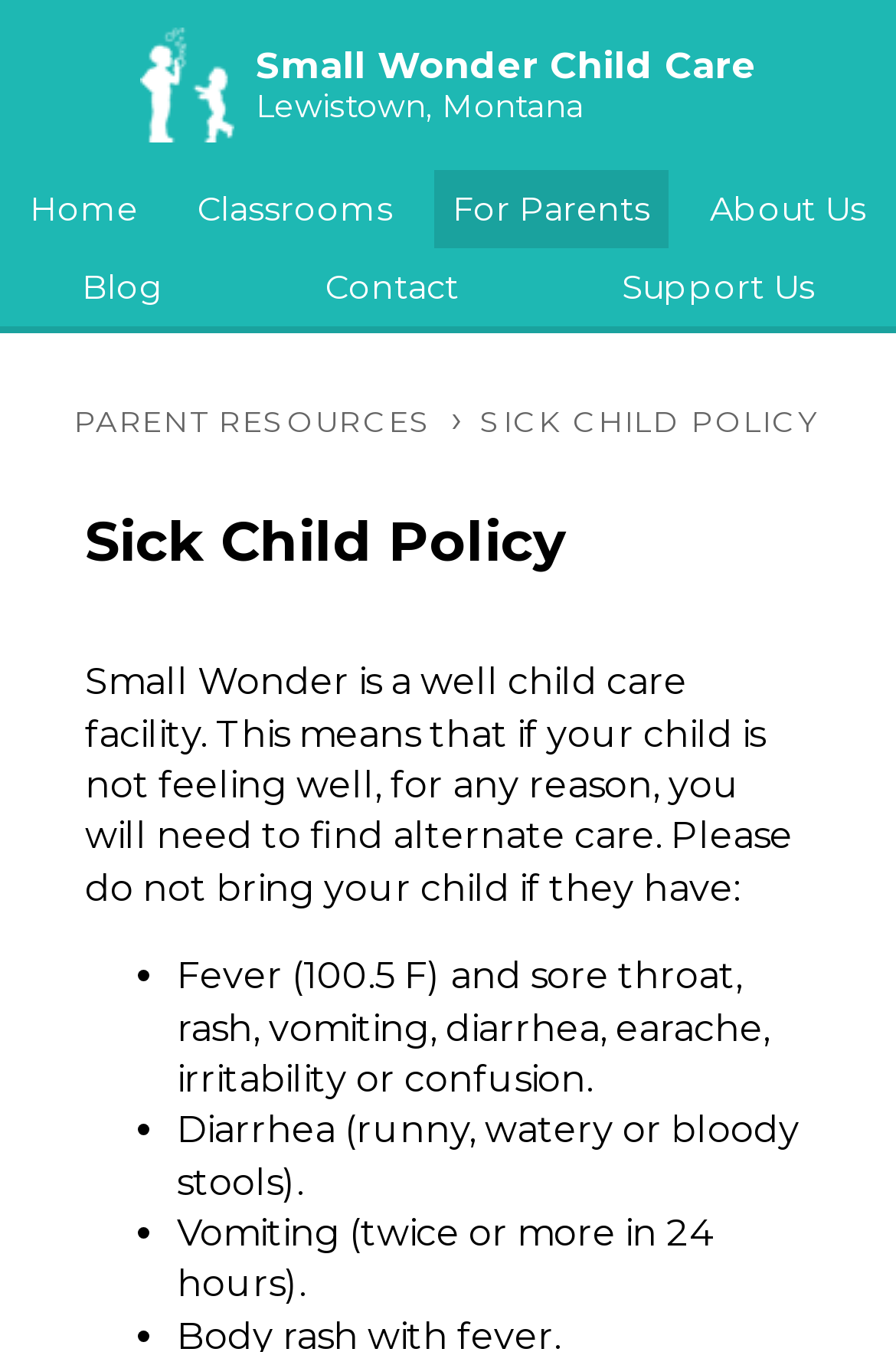Respond with a single word or phrase to the following question: How many links are in the top navigation menu?

8